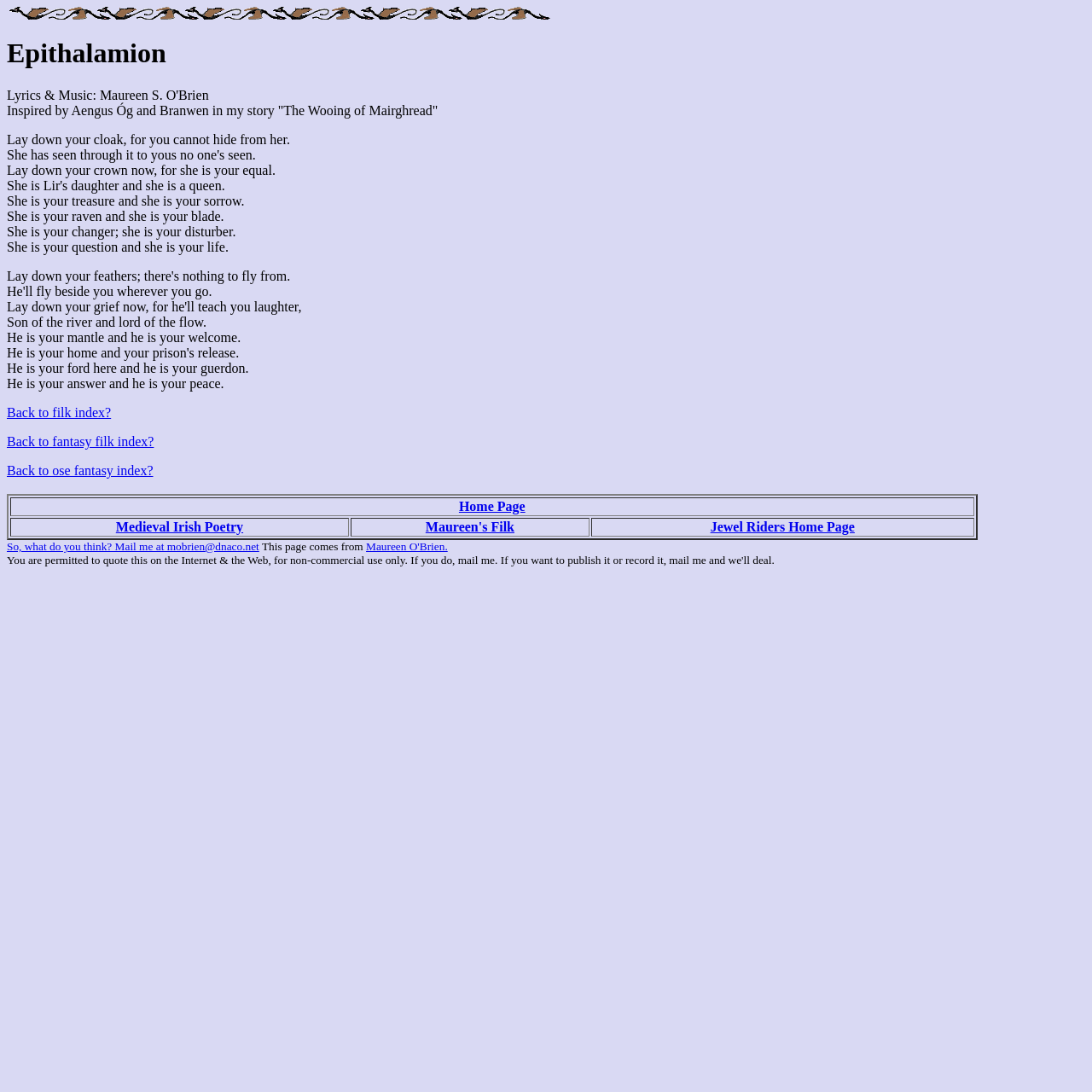Determine the bounding box coordinates of the section I need to click to execute the following instruction: "Click the link to go back to ose fantasy index". Provide the coordinates as four float numbers between 0 and 1, i.e., [left, top, right, bottom].

[0.006, 0.424, 0.14, 0.437]